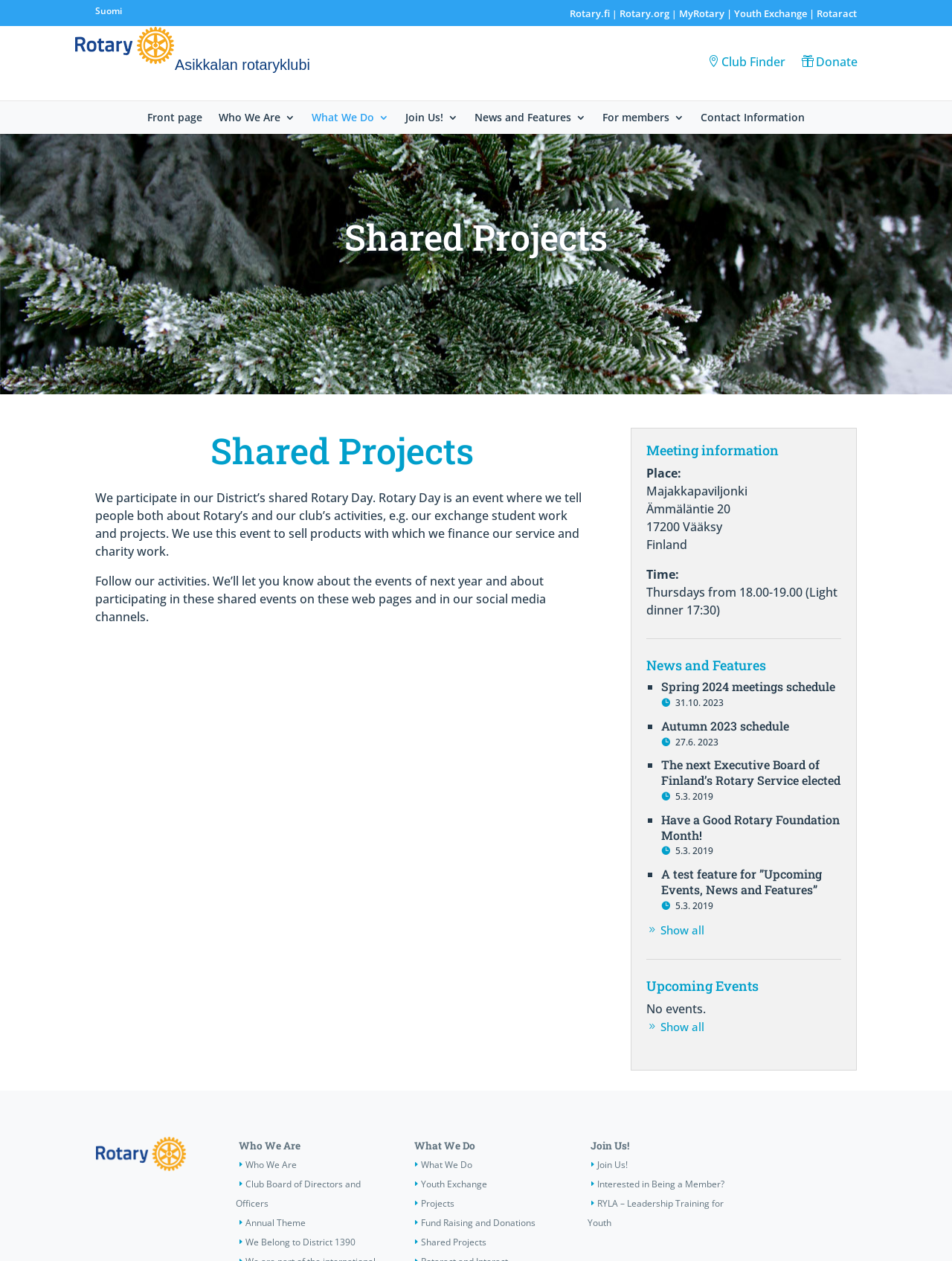Using the details in the image, give a detailed response to the question below:
Where do the club meetings take place?

The meeting information section on the webpage lists the place of the meetings as 'Majakkapaviljonki', which is located at 'Ämmäläntie 20, 17200 Vääksy, Finland'.